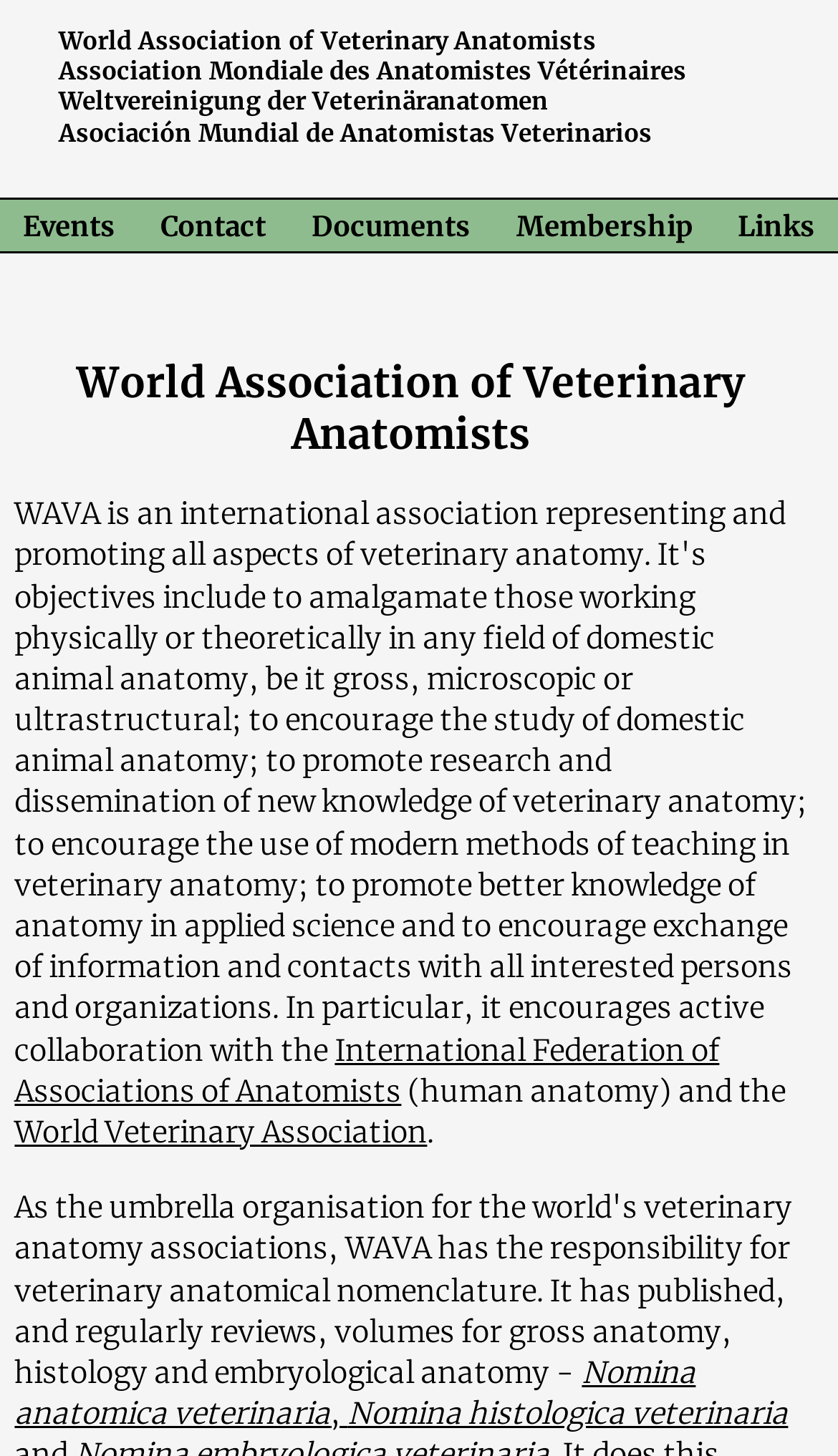How many associations are mentioned on the webpage?
Please provide a full and detailed response to the question.

The webpage mentions three associations: World Association of Veterinary Anatomists, International Federation of Associations of Anatomists, and World Veterinary Association, which can be found by examining the link and static text elements on the webpage.